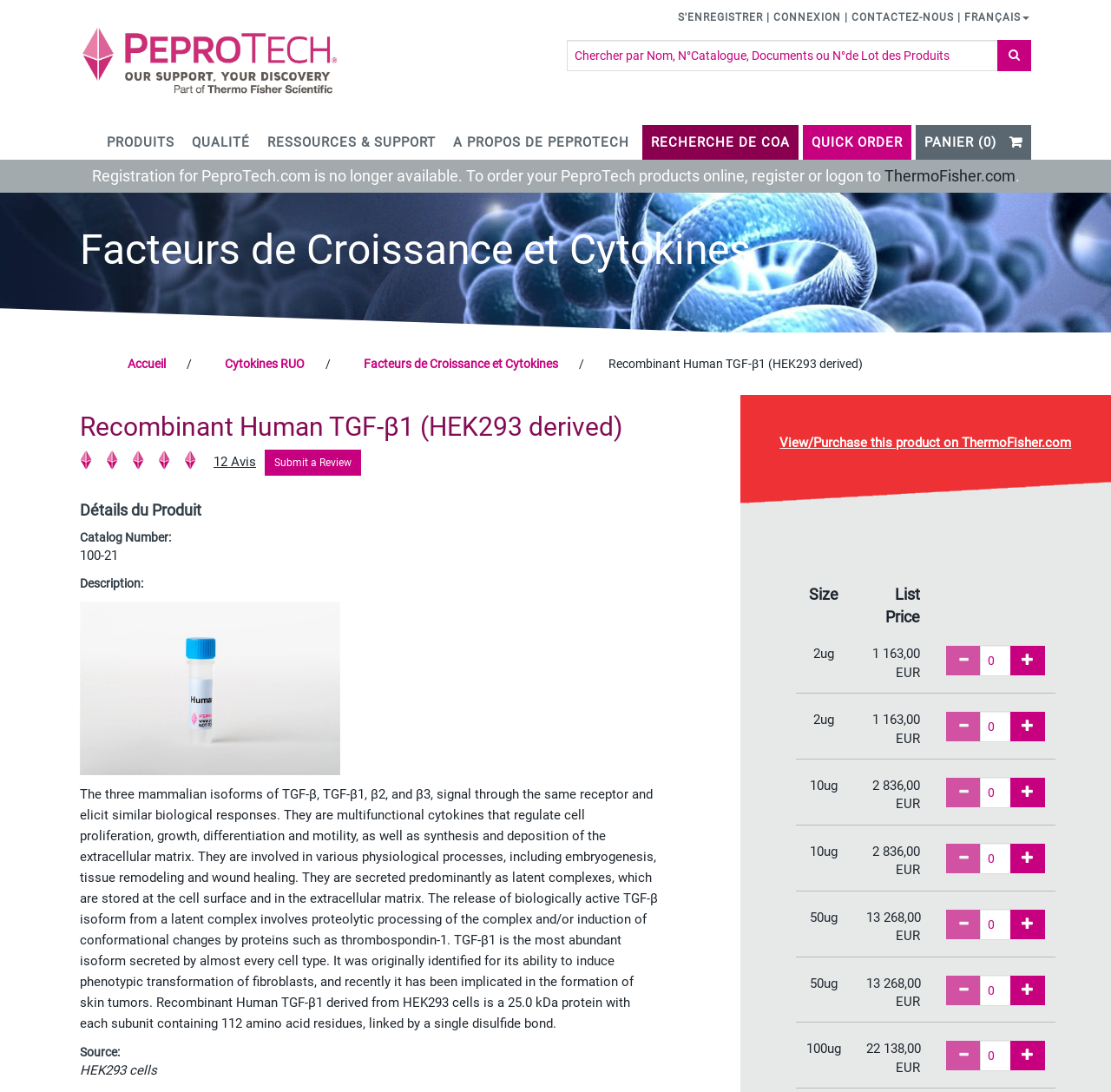Please identify the bounding box coordinates of the element's region that I should click in order to complete the following instruction: "Increase quantity". The bounding box coordinates consist of four float numbers between 0 and 1, i.e., [left, top, right, bottom].

[0.909, 0.592, 0.941, 0.619]